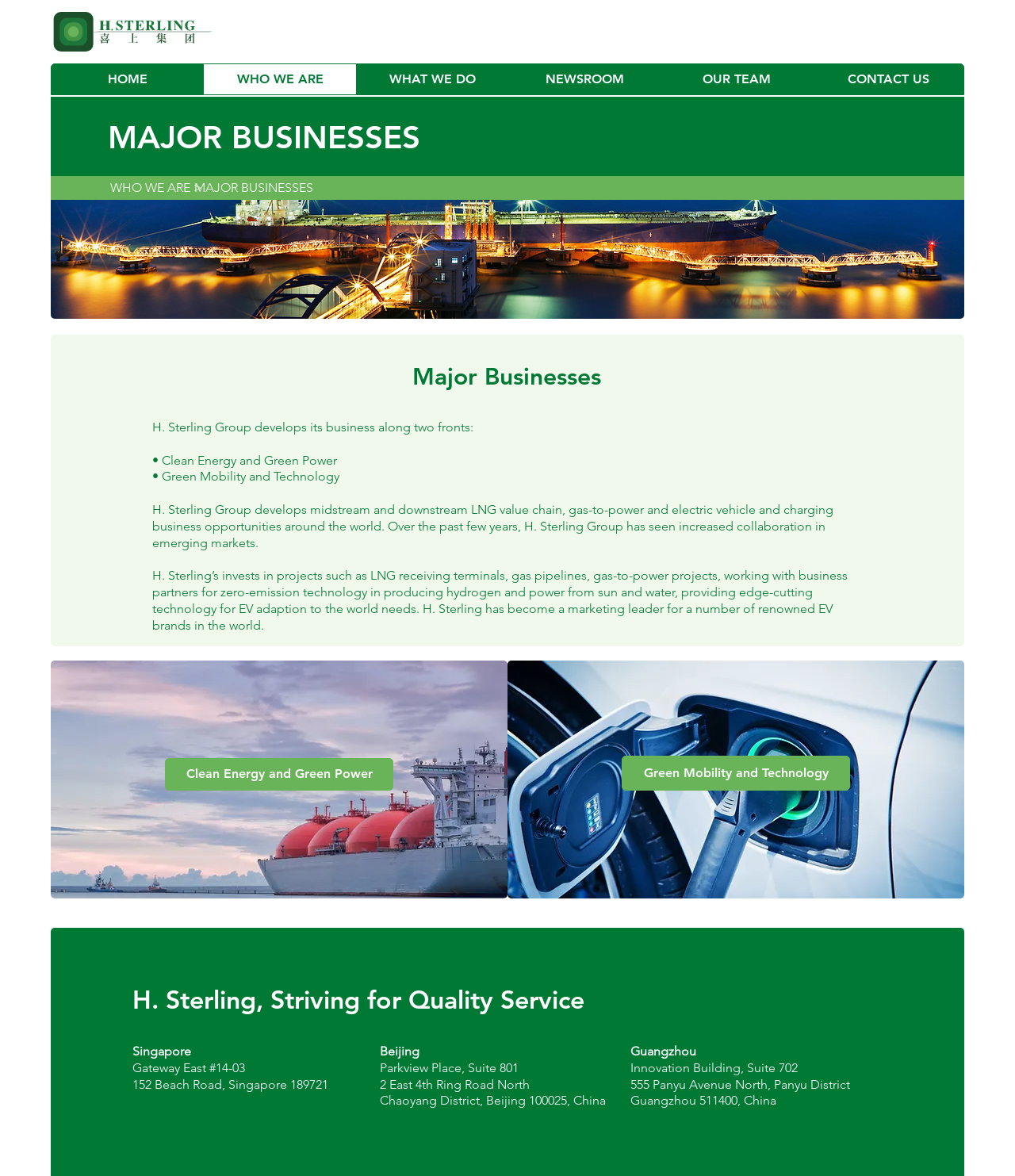How many offices does H. Sterling Group have?
Using the information from the image, give a concise answer in one word or a short phrase.

Three